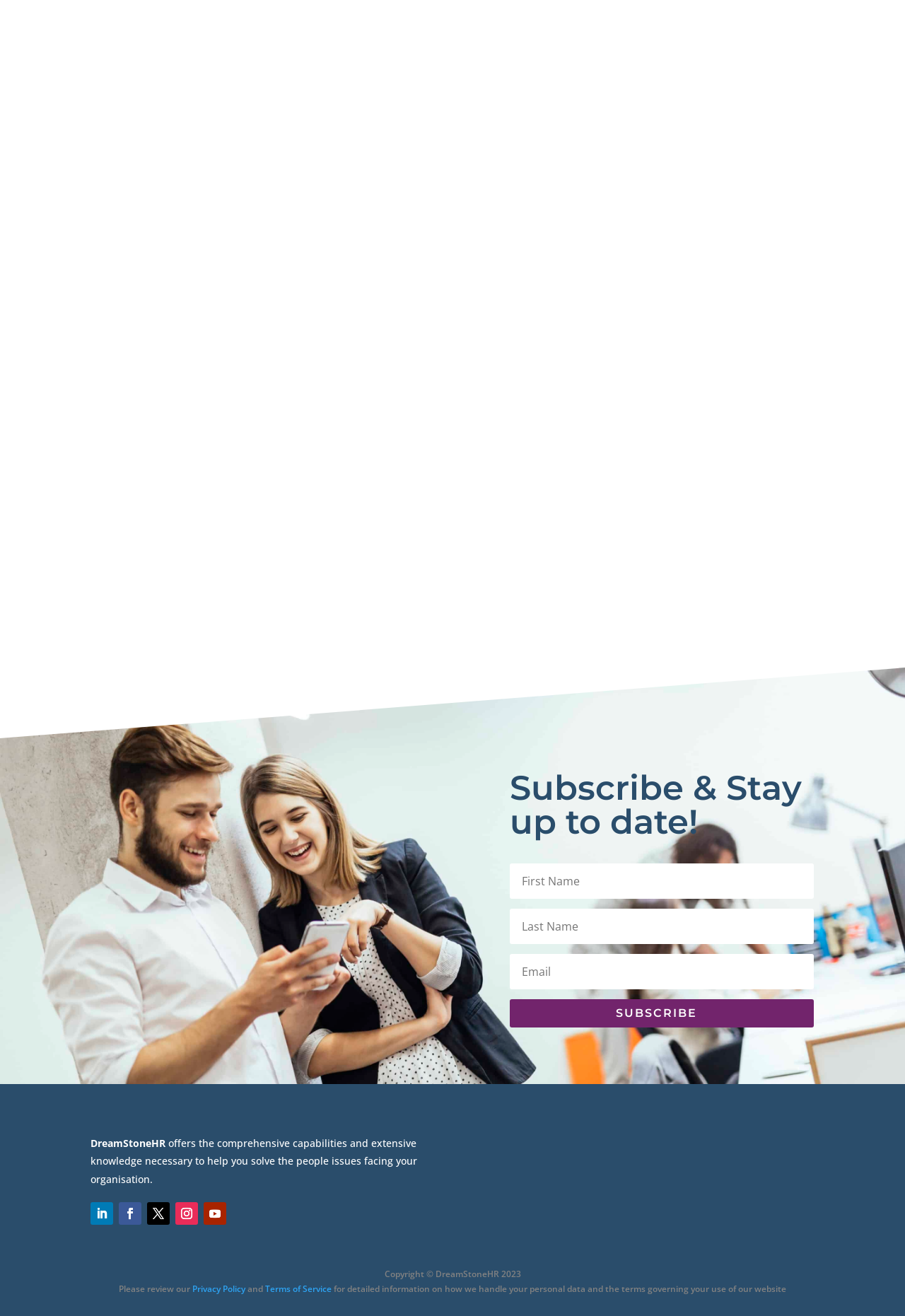Could you provide the bounding box coordinates for the portion of the screen to click to complete this instruction: "Read more about Workplace Flexibility"?

[0.116, 0.019, 0.17, 0.03]